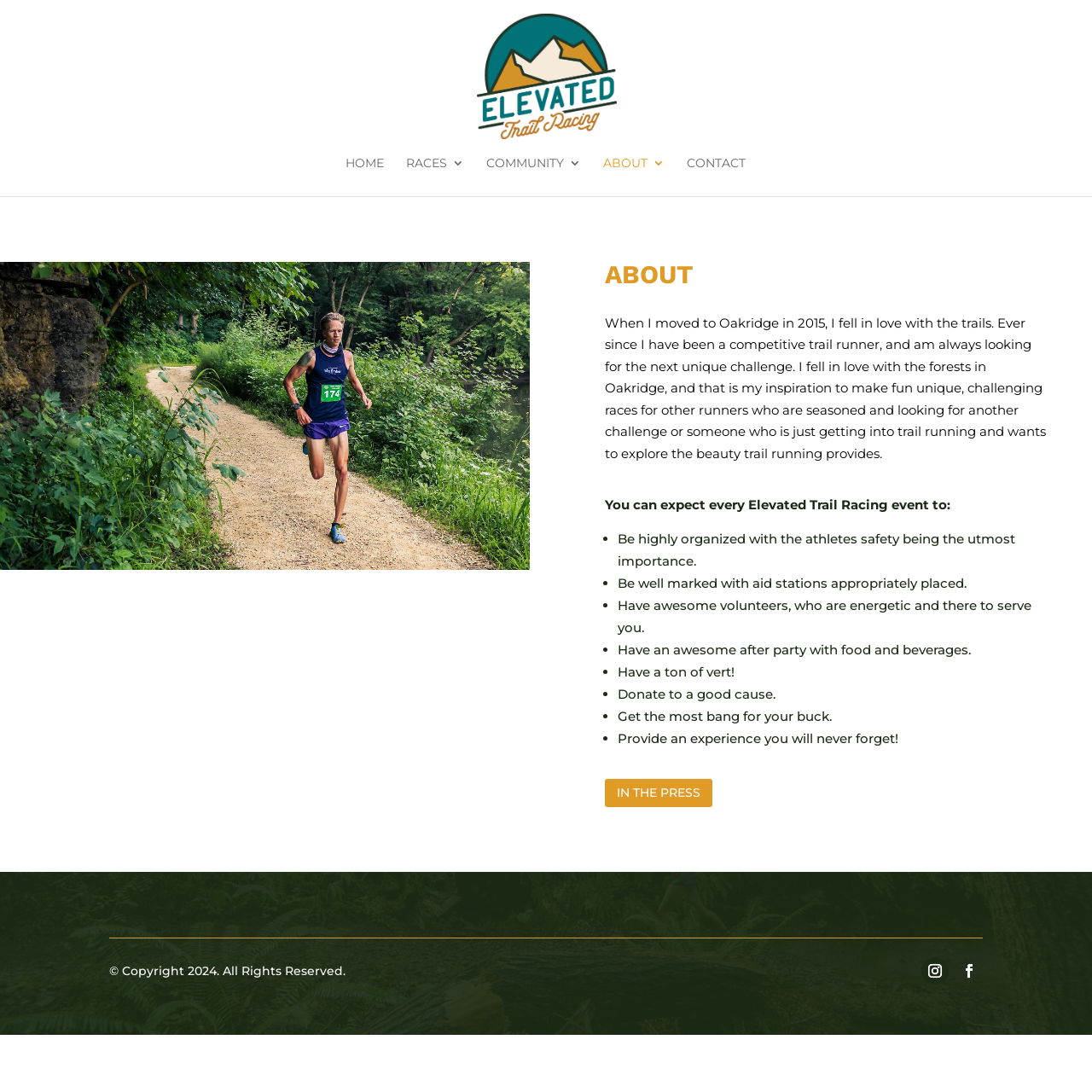Specify the bounding box coordinates of the region I need to click to perform the following instruction: "Read the article about Elevated Trail Racing". The coordinates must be four float numbers in the range of 0 to 1, i.e., [left, top, right, bottom].

[0.0, 0.18, 1.0, 0.799]